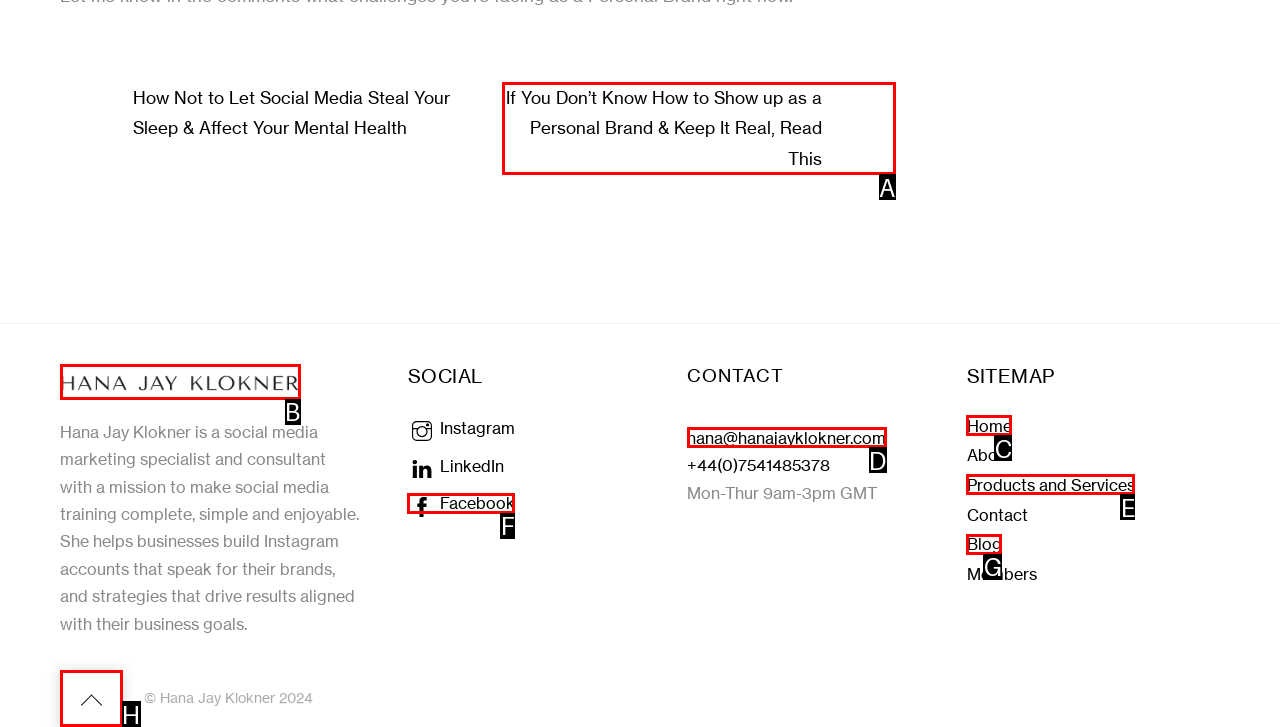Point out the HTML element that matches the following description: title="Hana Jay Klokner"
Answer with the letter from the provided choices.

B